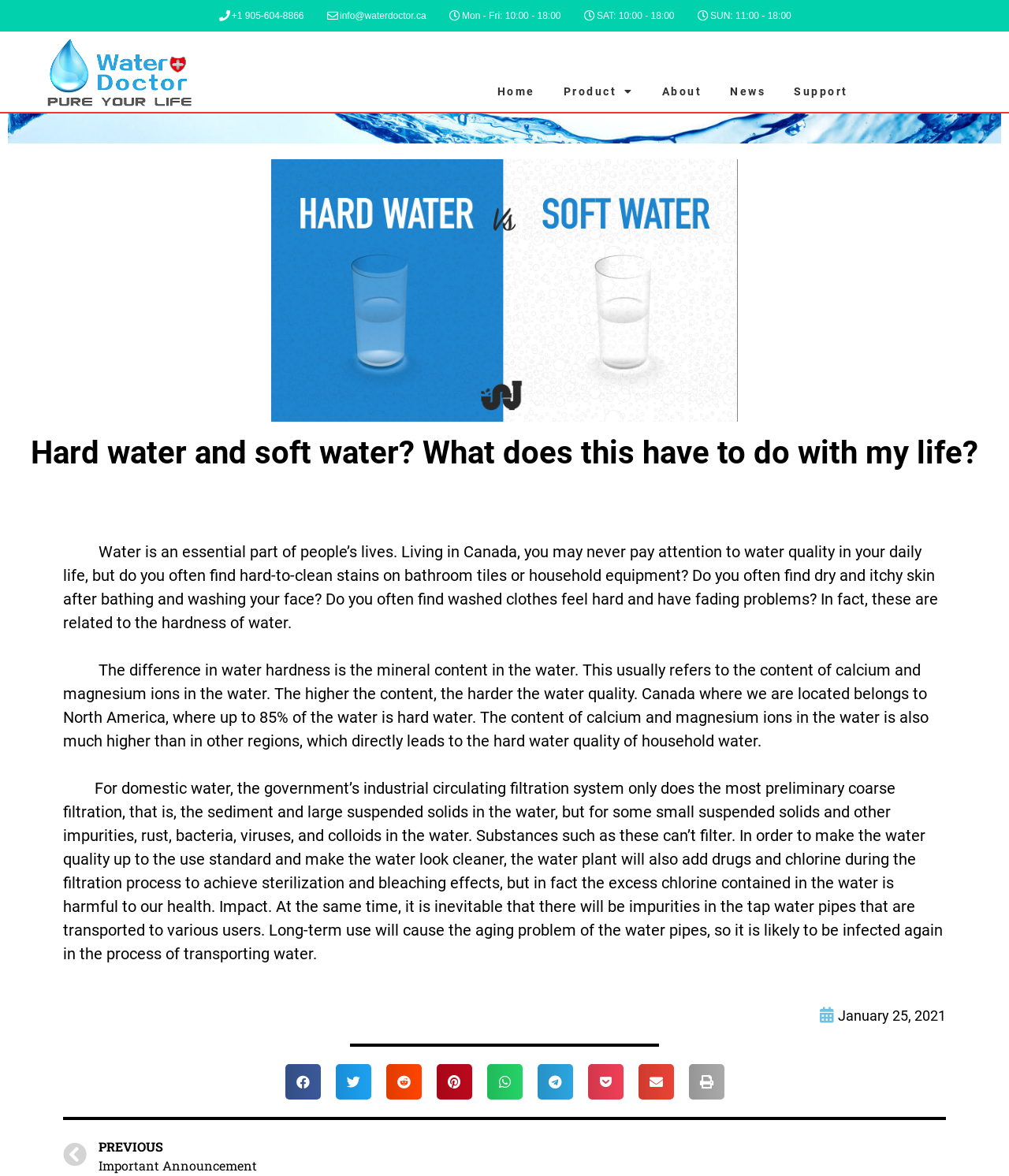Identify the bounding box coordinates of the element that should be clicked to fulfill this task: "Click the 'Product' link". The coordinates should be provided as four float numbers between 0 and 1, i.e., [left, top, right, bottom].

[0.544, 0.06, 0.642, 0.095]